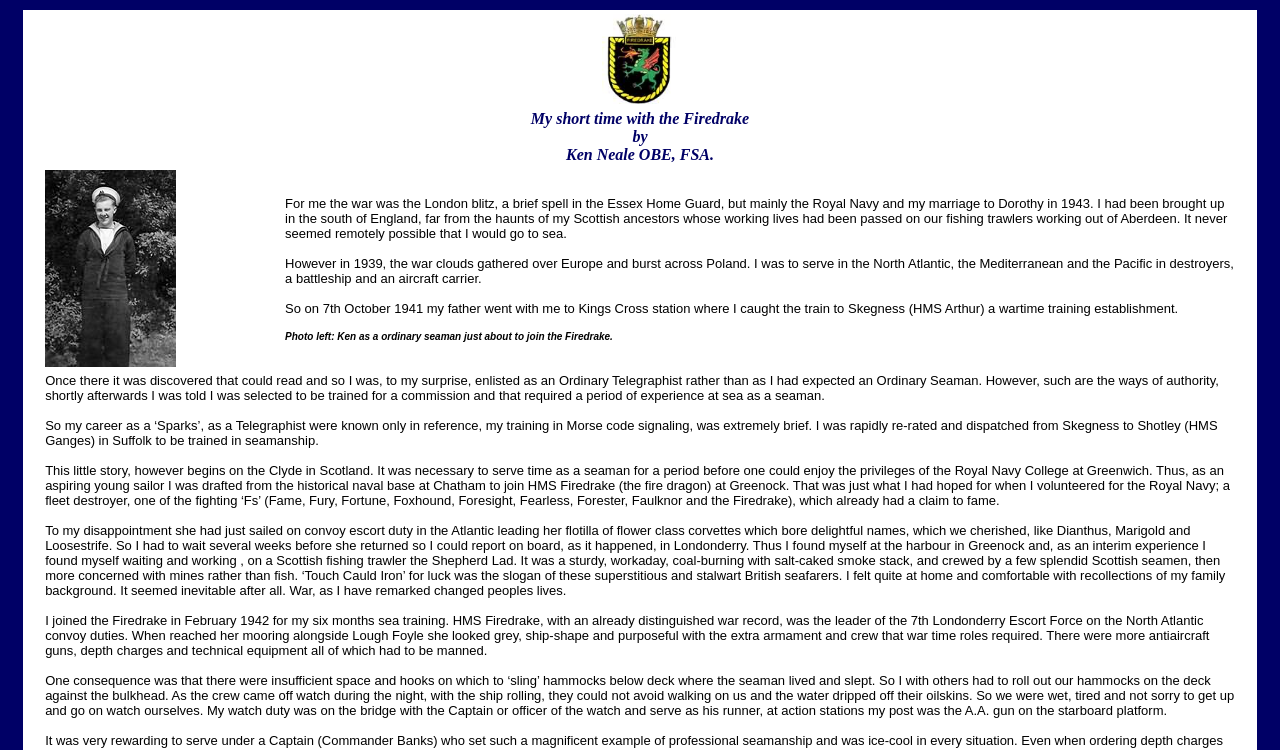Where did Ken Neale go for training?
Please provide a comprehensive answer based on the visual information in the image.

Ken Neale went to Skegness for training, as stated in the text 'On 7th October 1941 my father went with me to Kings Cross station where I caught the train to Skegness (HMS Arthur) a wartime training establishment.'